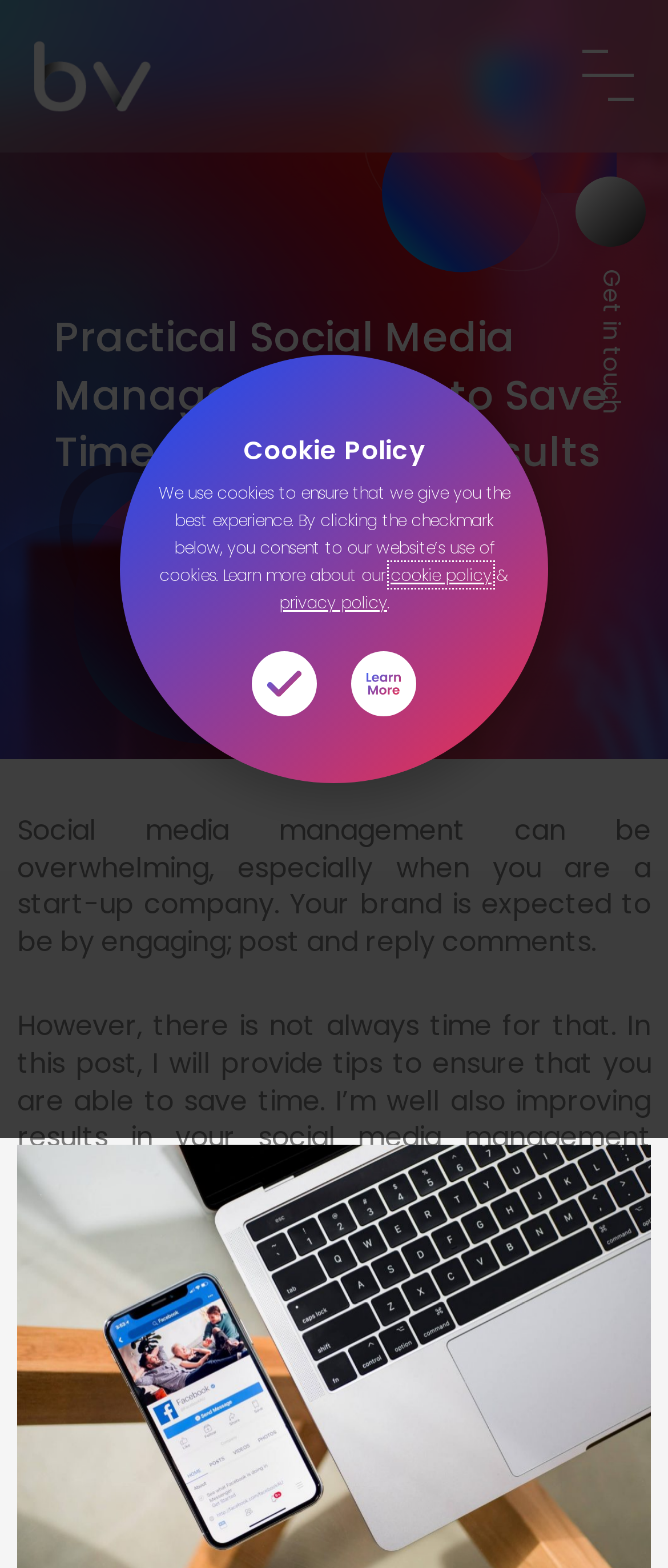What is the purpose of social media management?
Please provide a single word or phrase answer based on the image.

To save time and improve results